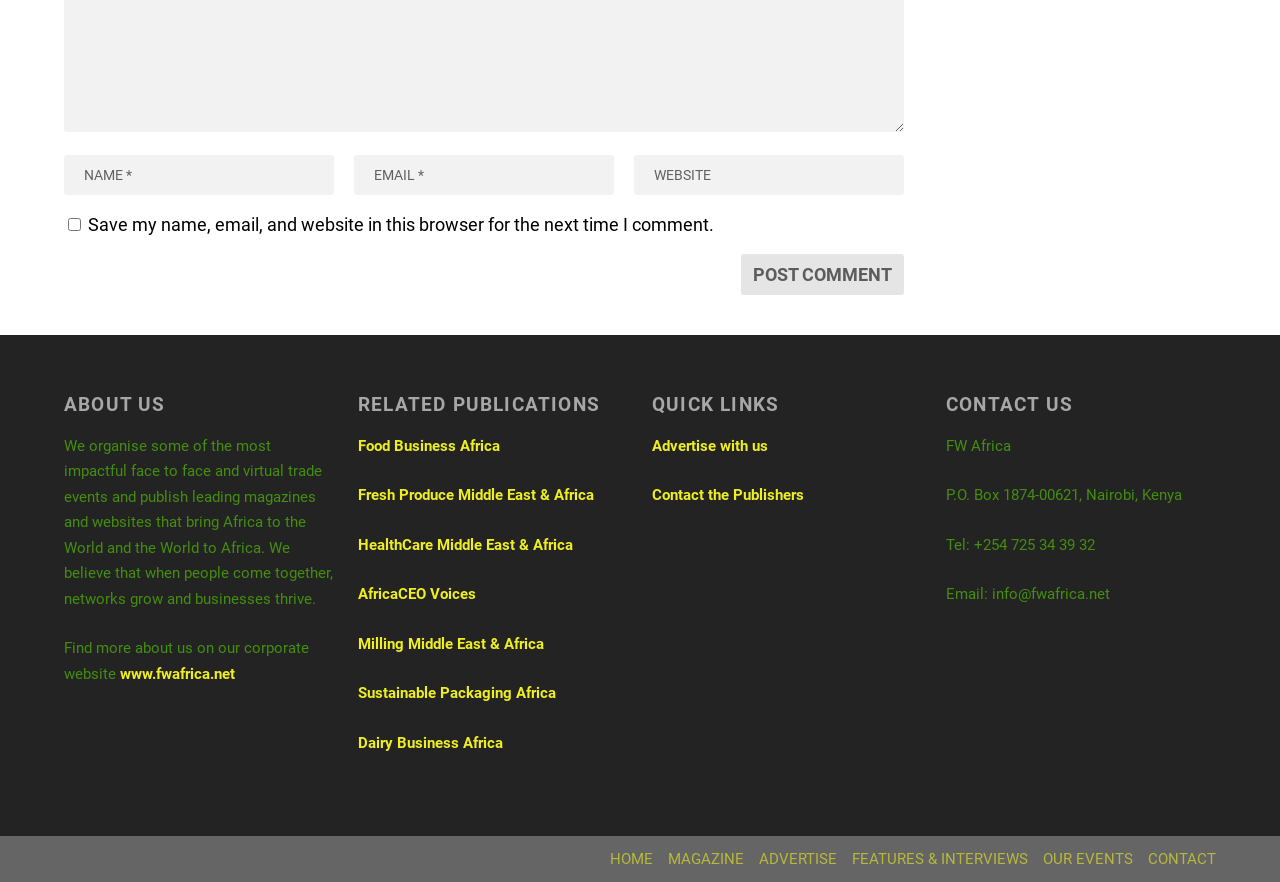Please give a concise answer to this question using a single word or phrase: 
How many headings are there on the webpage?

4